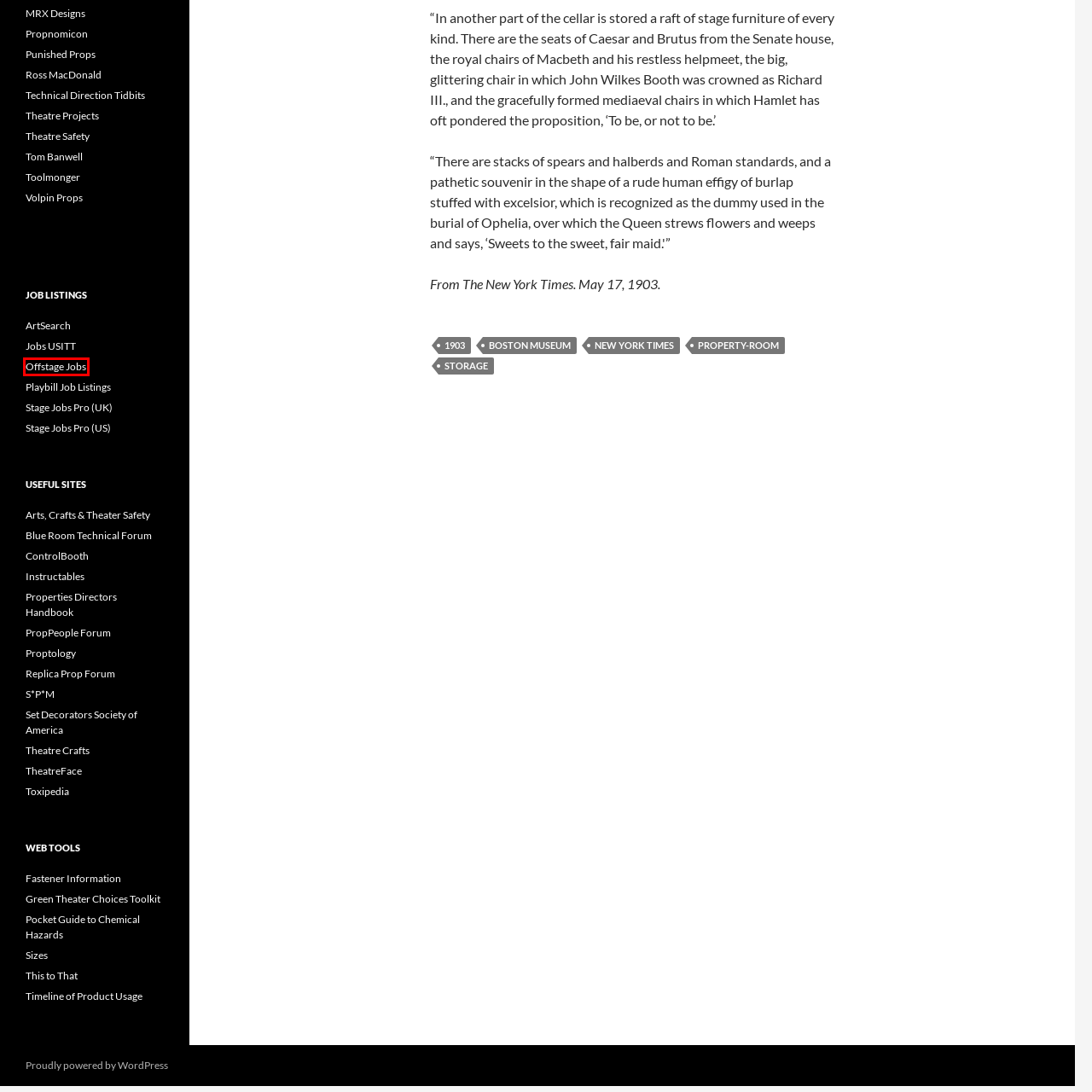You have a screenshot of a webpage with a red bounding box around an element. Select the webpage description that best matches the new webpage after clicking the element within the red bounding box. Here are the descriptions:
A. This to That (Glue Advice)
B. PROPTOLOGY: The Journal of Props Professionals
C. OffStageJobs.com
D. new york times | Prop Agenda
E. Blog – Volpin Props
F. Pocket Guide to Chemical Hazards | NIOSH | CDC
G. Theatrecrafts.com
H. Découvrez un blog réservé aux passionnés d'art !

C